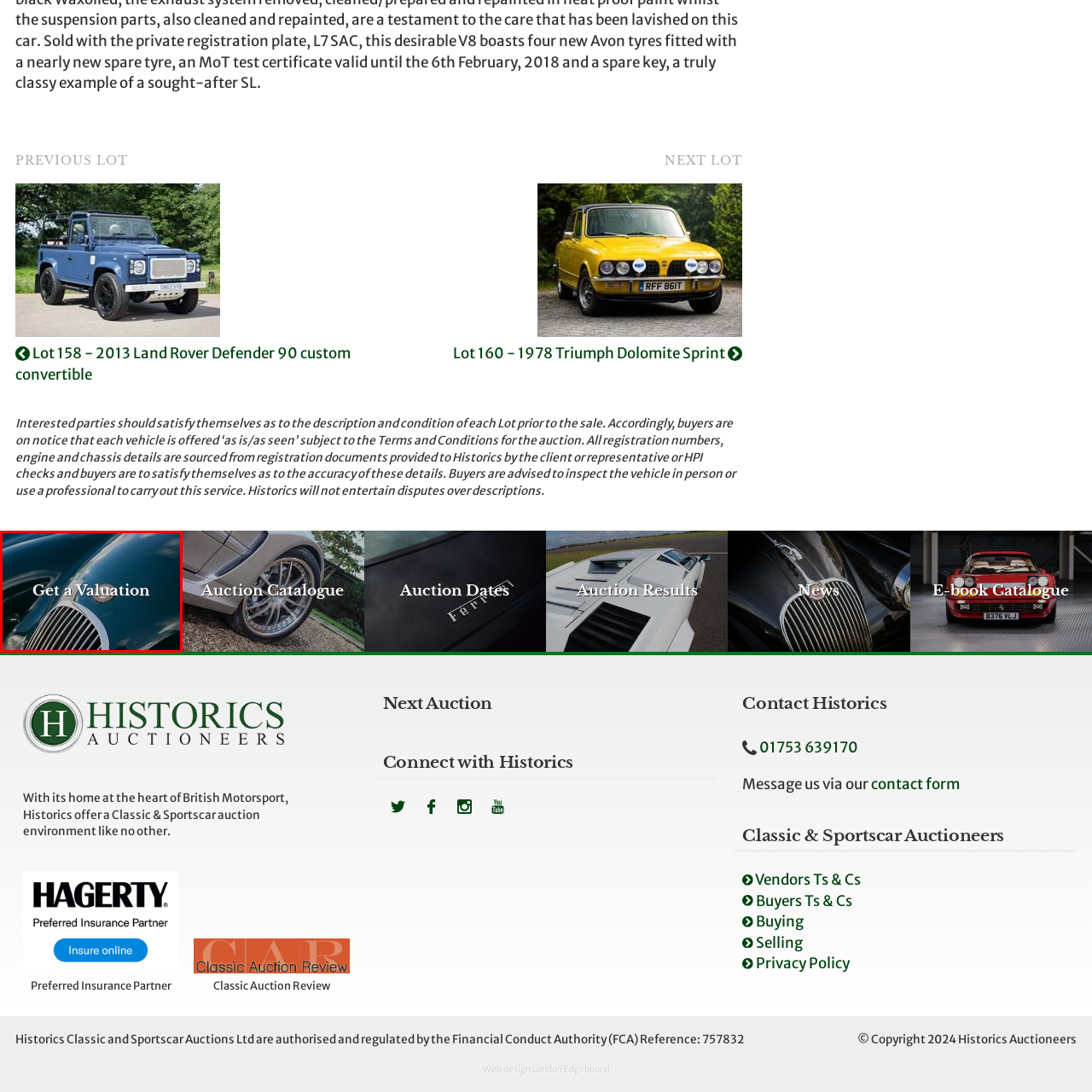Deliver a detailed account of the image that lies within the red box.

The image features a close-up view of a classic car's sleek hood, adorned with an elegant emblem that captures the essence of vintage automotive design. Prominently displayed on the surface is the phrase "Get a Valuation," suggesting a service or invitation for potential buyers or enthusiasts interested in assessing the value of classic vehicles. The glossy finish of the car reflects the surrounding light, enhancing its allure and providing a glimpse into the craftsmanship behind these timeless automobiles. This image likely serves to engage visitors on an auction or valuation platform, inviting them to consider the worth of cherished classic cars.